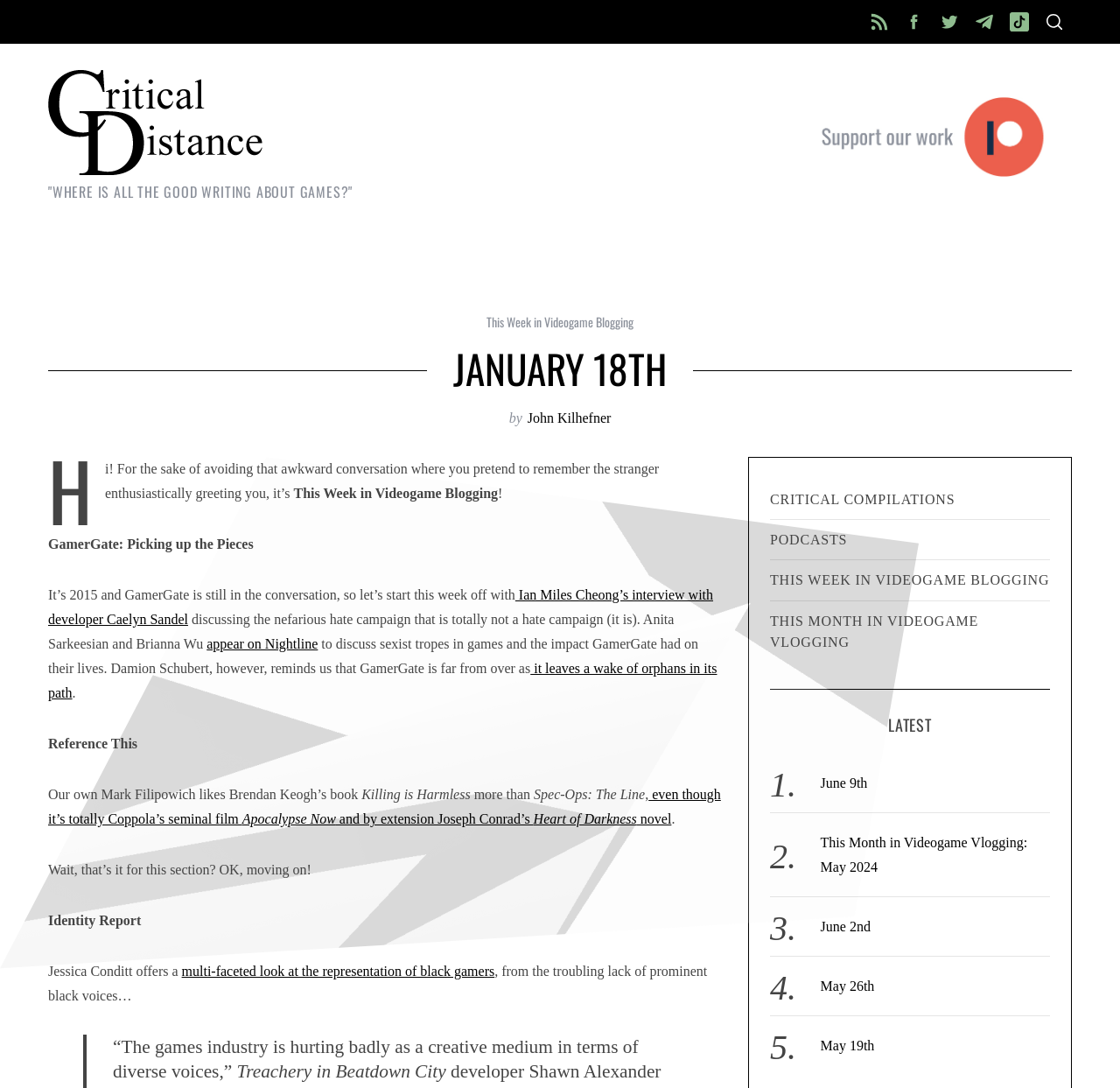What is the title of the current blog post?
Please give a detailed and elaborate answer to the question.

The title of the current blog post can be found in the main content area of the webpage, where it says 'Hi! For the sake of avoiding that awkward conversation where you pretend to remember the stranger enthusiastically greeting you, it’s This Week in Videogame Blogging!'.